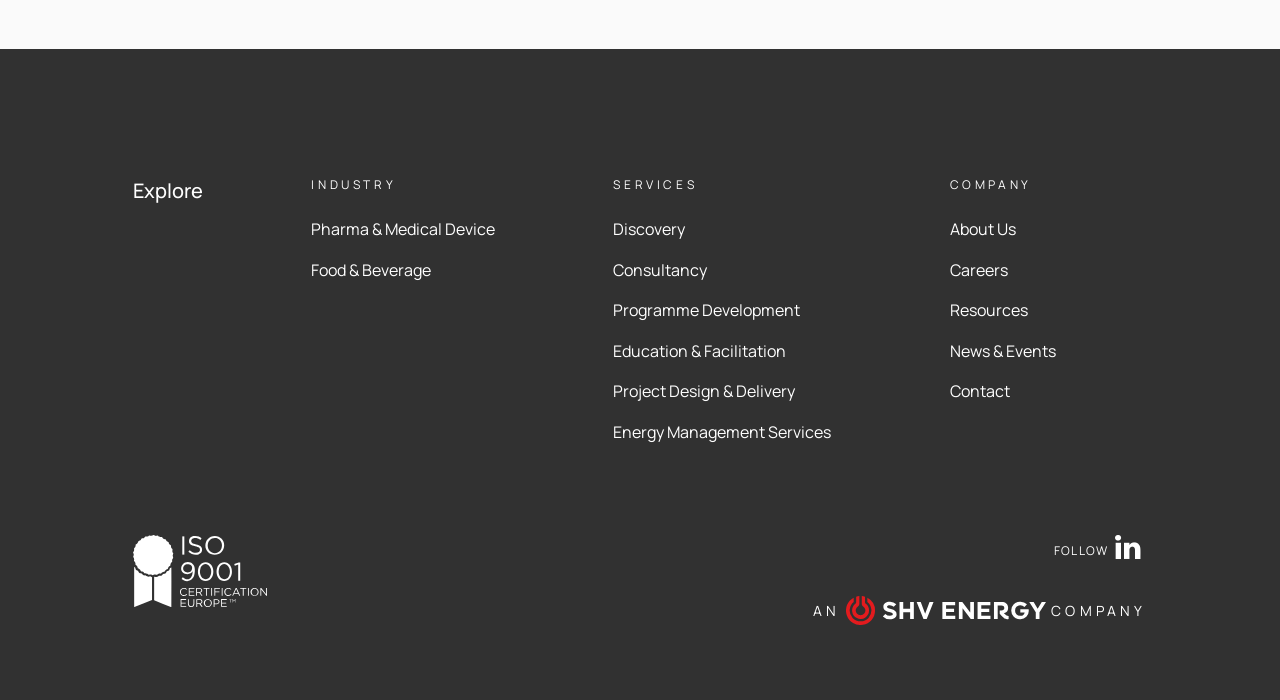Locate the bounding box coordinates of the area you need to click to fulfill this instruction: 'View SERVICES'. The coordinates must be in the form of four float numbers ranging from 0 to 1: [left, top, right, bottom].

[0.479, 0.25, 0.721, 0.278]